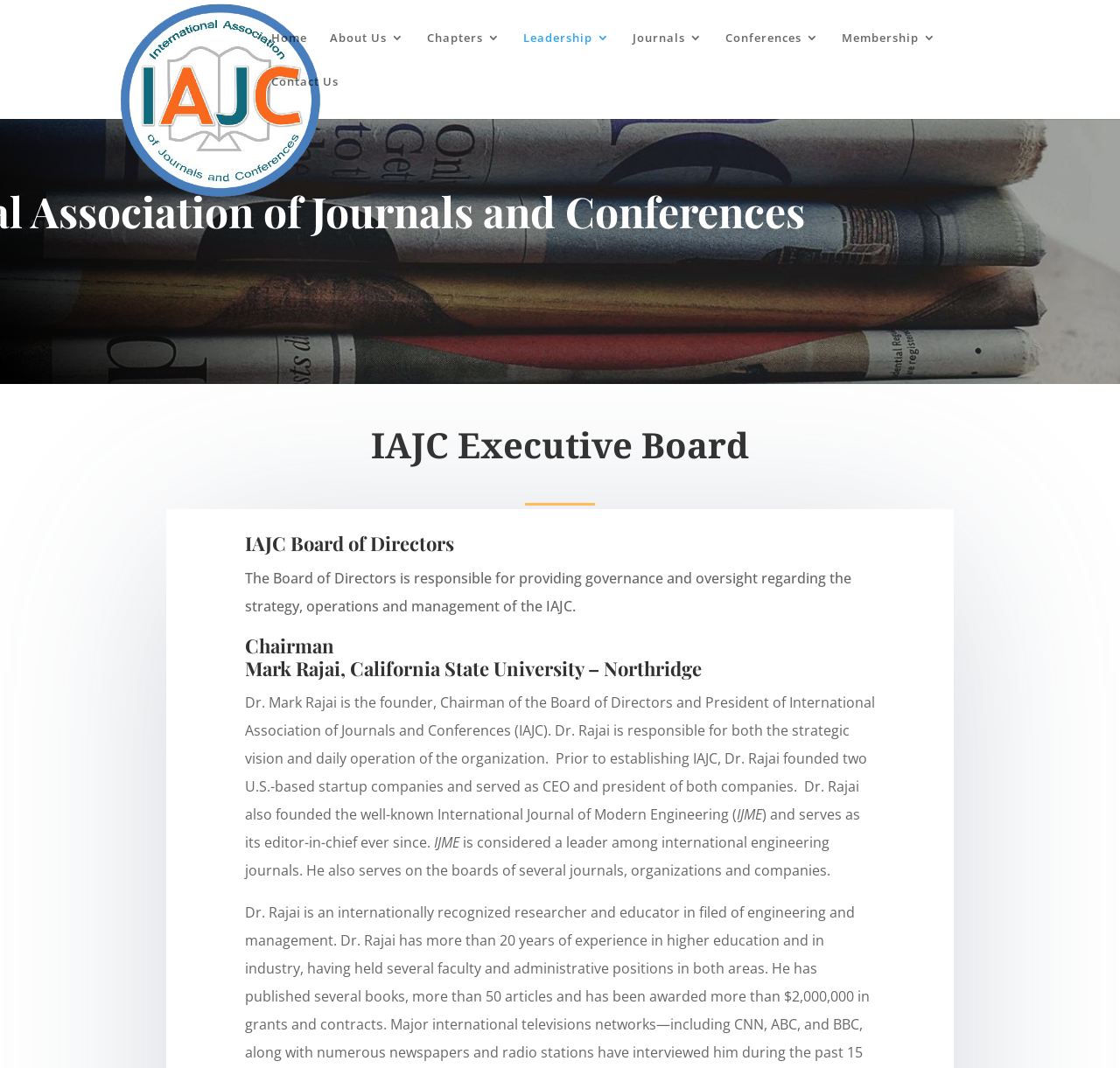What is the position of Dr. Mark Rajai in the International Journal of Modern Engineering?
Answer the question with just one word or phrase using the image.

Editor-in-Chief